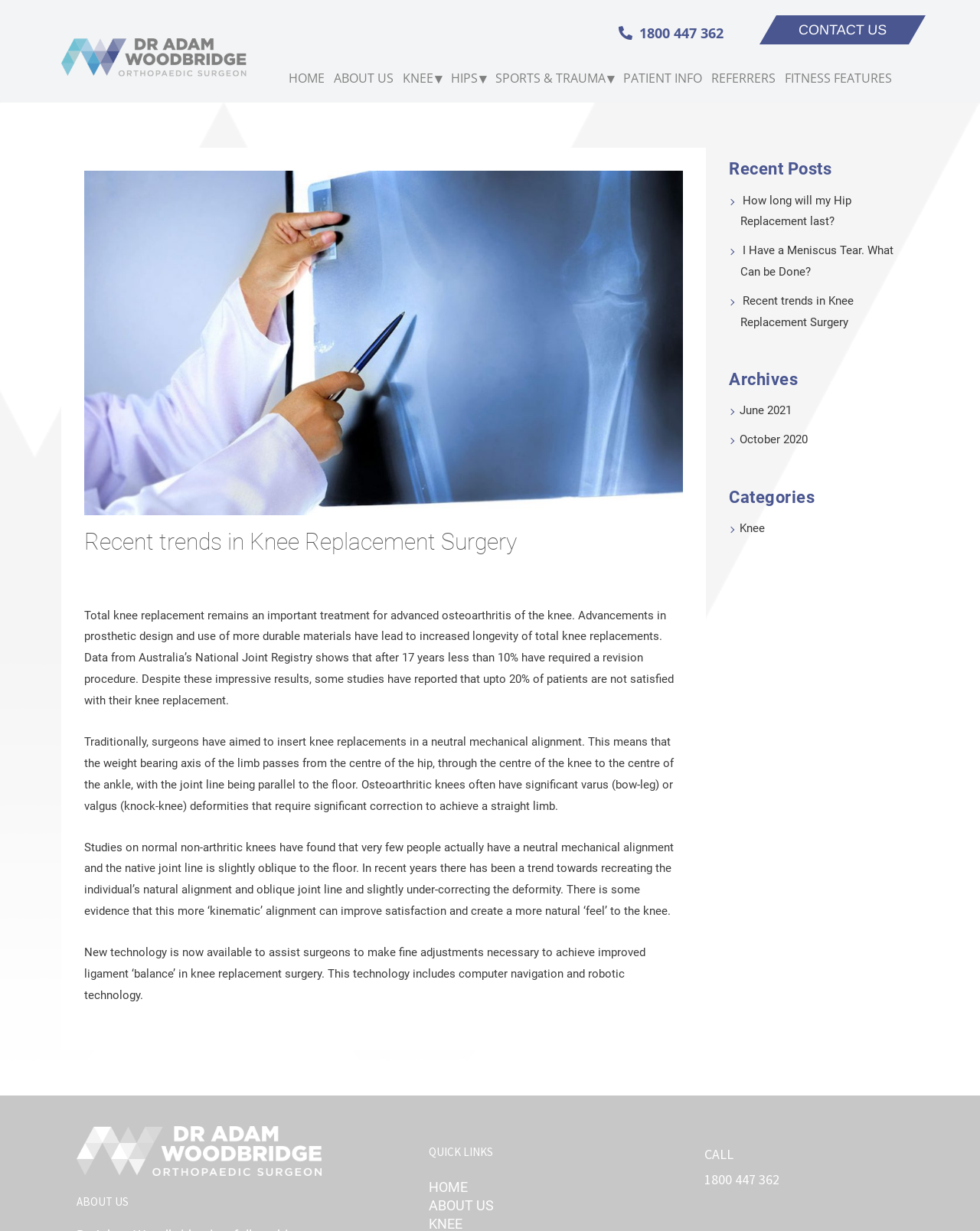Give a one-word or phrase response to the following question: How many categories are there?

1